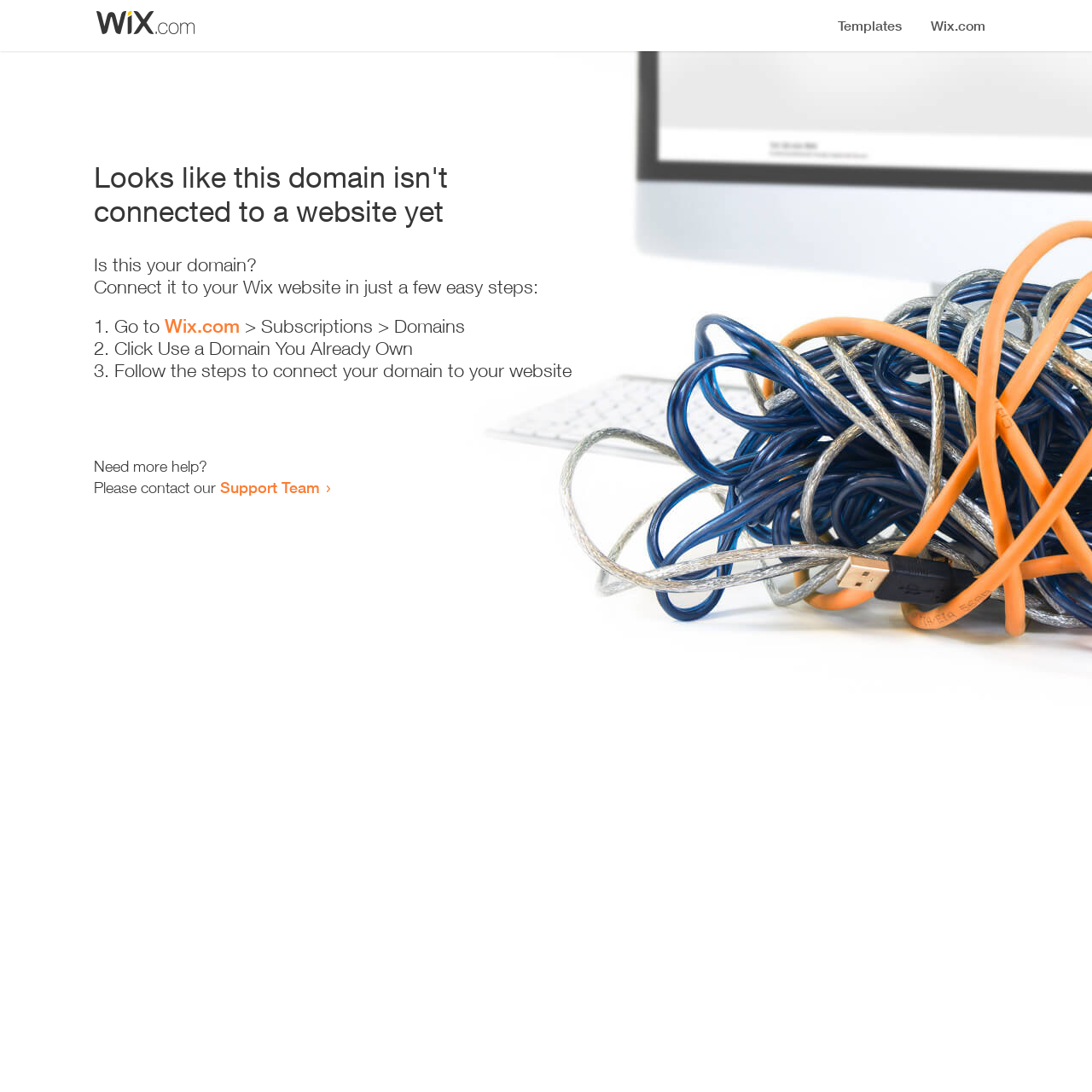Bounding box coordinates are given in the format (top-left x, top-left y, bottom-right x, bottom-right y). All values should be floating point numbers between 0 and 1. Provide the bounding box coordinate for the UI element described as: Support Team

[0.202, 0.438, 0.293, 0.455]